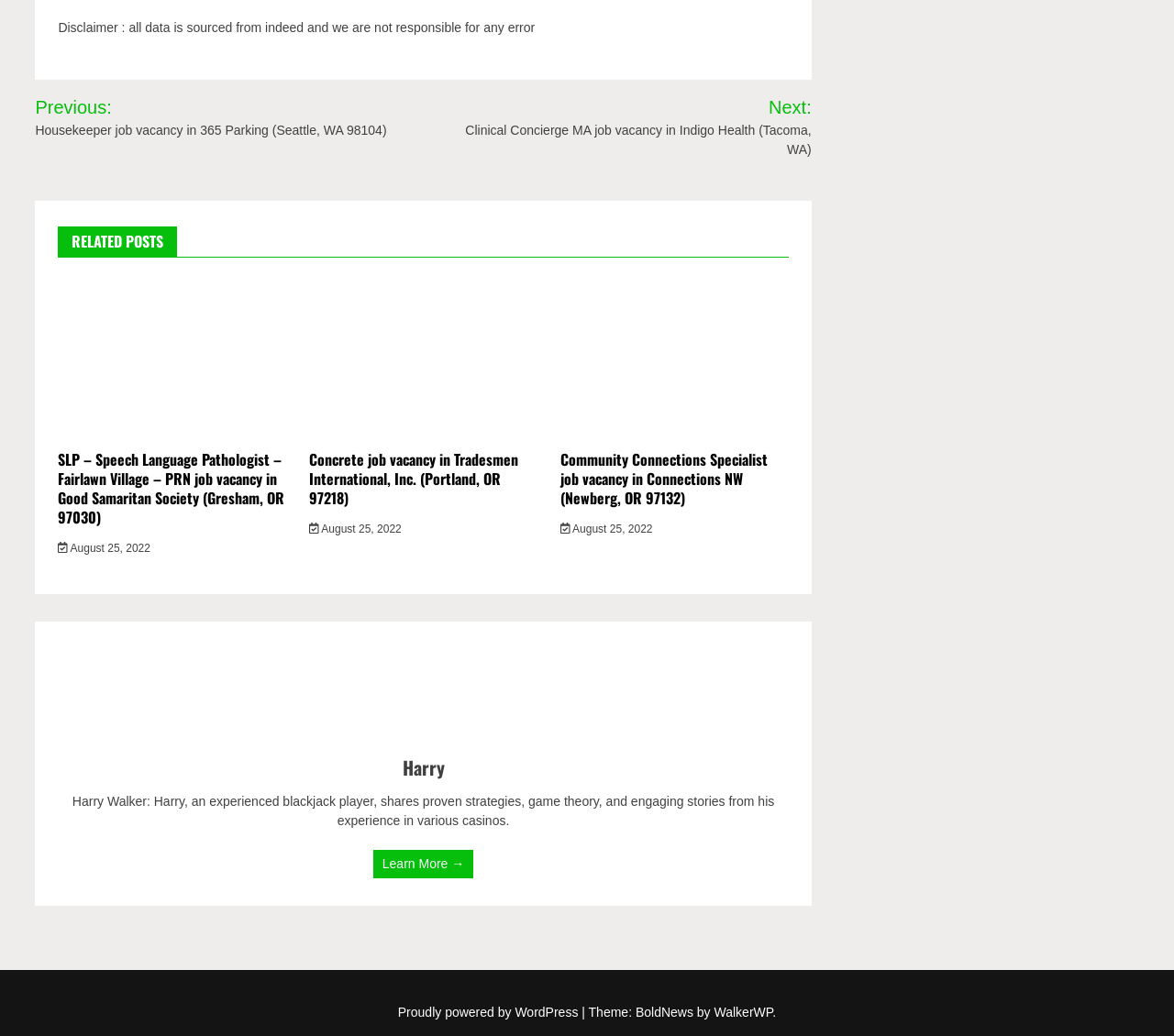Find and specify the bounding box coordinates that correspond to the clickable region for the instruction: "Explore SLP job vacancy".

[0.05, 0.433, 0.242, 0.51]